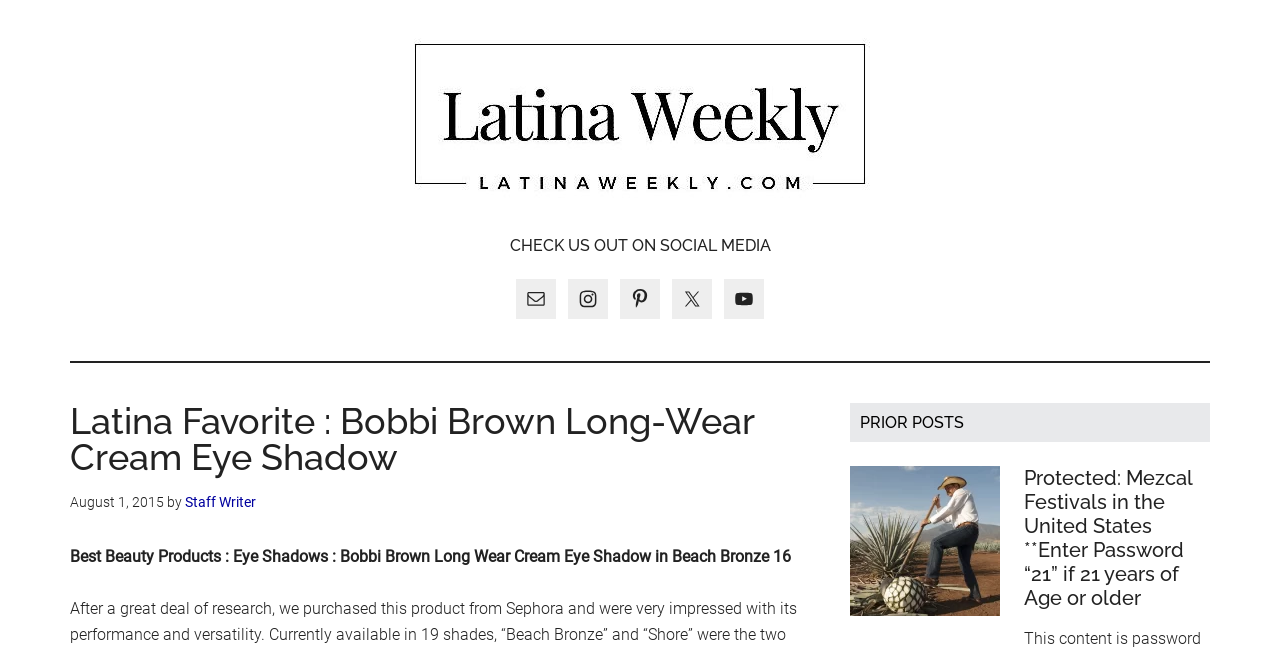What is the date of the article?
Please provide a comprehensive answer based on the visual information in the image.

I found the time element on the webpage, which contains the date of the article. The date is specified as August 1, 2015.